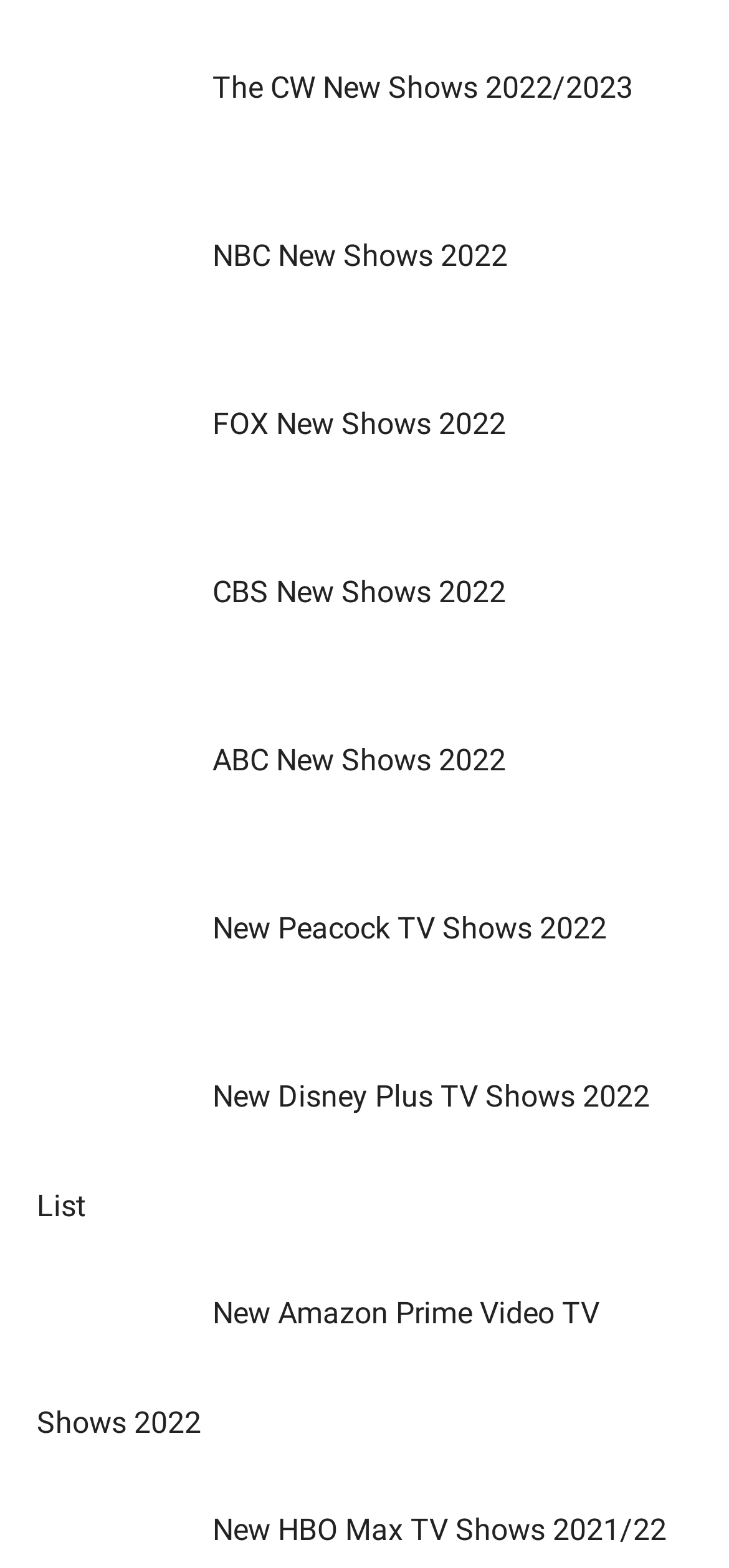What TV network has the most links on this page?
With the help of the image, please provide a detailed response to the question.

After analyzing the webpage, I noticed that there are multiple TV networks with the same number of links, including NBC, FOX, CBS, and ABC, each with two links. Therefore, the answer is 'Multiple'.